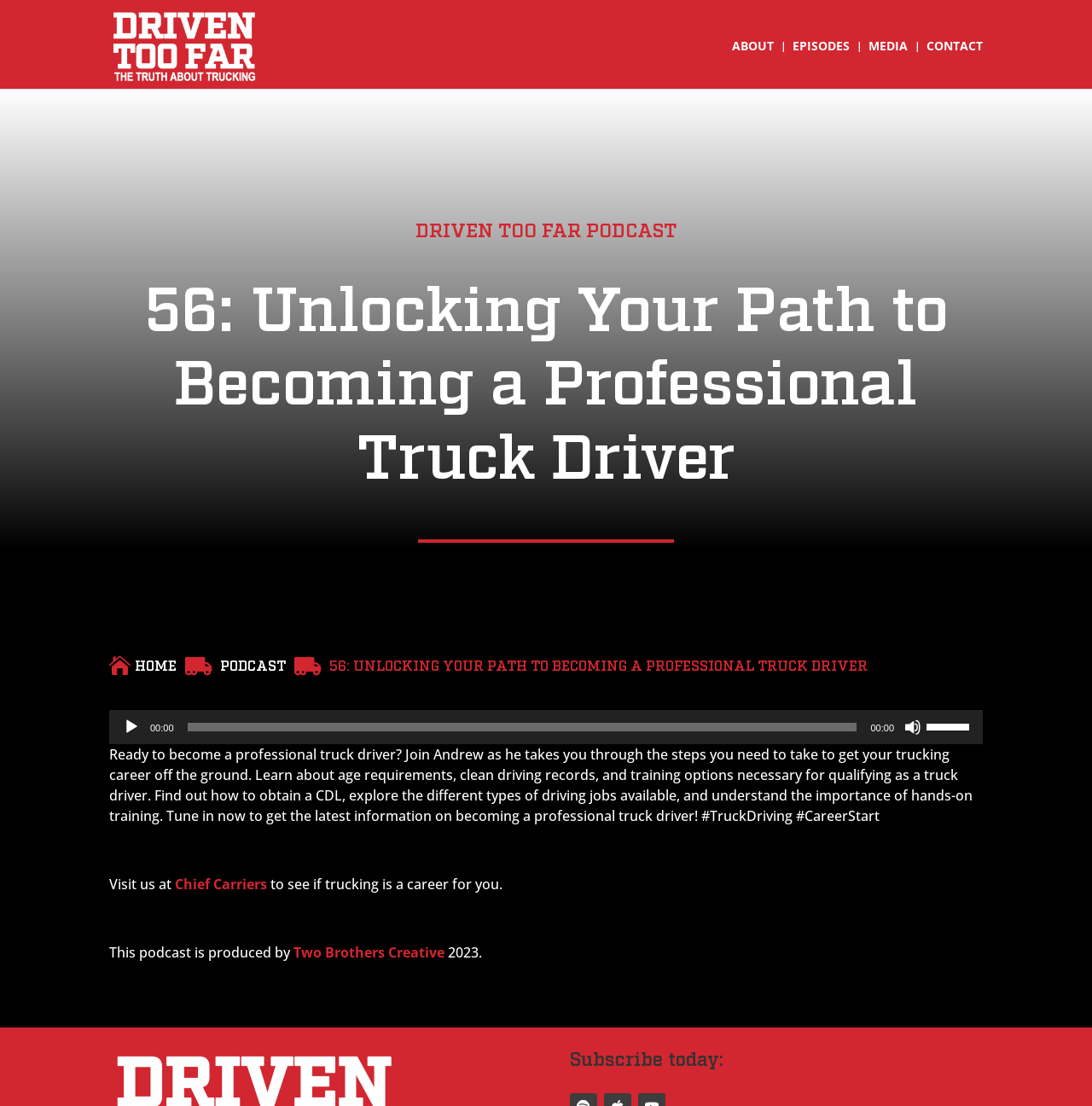Generate a comprehensive description of the webpage content.

The webpage appears to be a podcast episode page, specifically episode 56 of the "Driven Too Far Podcast". At the top left, there is a logo of the podcast, "Driven Too Far", in white on a red background. Next to it, there are four navigation links: "ABOUT", "EPISODES", "MEDIA", and "CONTACT". 

Below the logo, there is a heading that reads "DRIVEN TOO FAR PODCAST". Underneath, there is a title of the episode, "56: Unlocking Your Path to Becoming a Professional Truck Driver". 

On the left side, there are two columns of links. The first column has links to "HOME" and "PODCAST", with an icon of a house and a podcast symbol, respectively. The second column has a link to the current episode.

The main content of the page is an audio player, which takes up most of the width of the page. The audio player has a play button, a timer that displays the current time, a time slider, a mute button, and a volume slider. 

Below the audio player, there is a descriptive text about the episode, which explains that the episode is about becoming a professional truck driver, covering topics such as age requirements, clean driving records, and training options. 

Further down, there are links to "Chief Carriers" and "Two Brothers Creative", which are likely sponsors or producers of the podcast. There is also a copyright notice for 2023. 

At the very bottom, there is a call-to-action to subscribe to the podcast, with a heading "Subscribe today:".